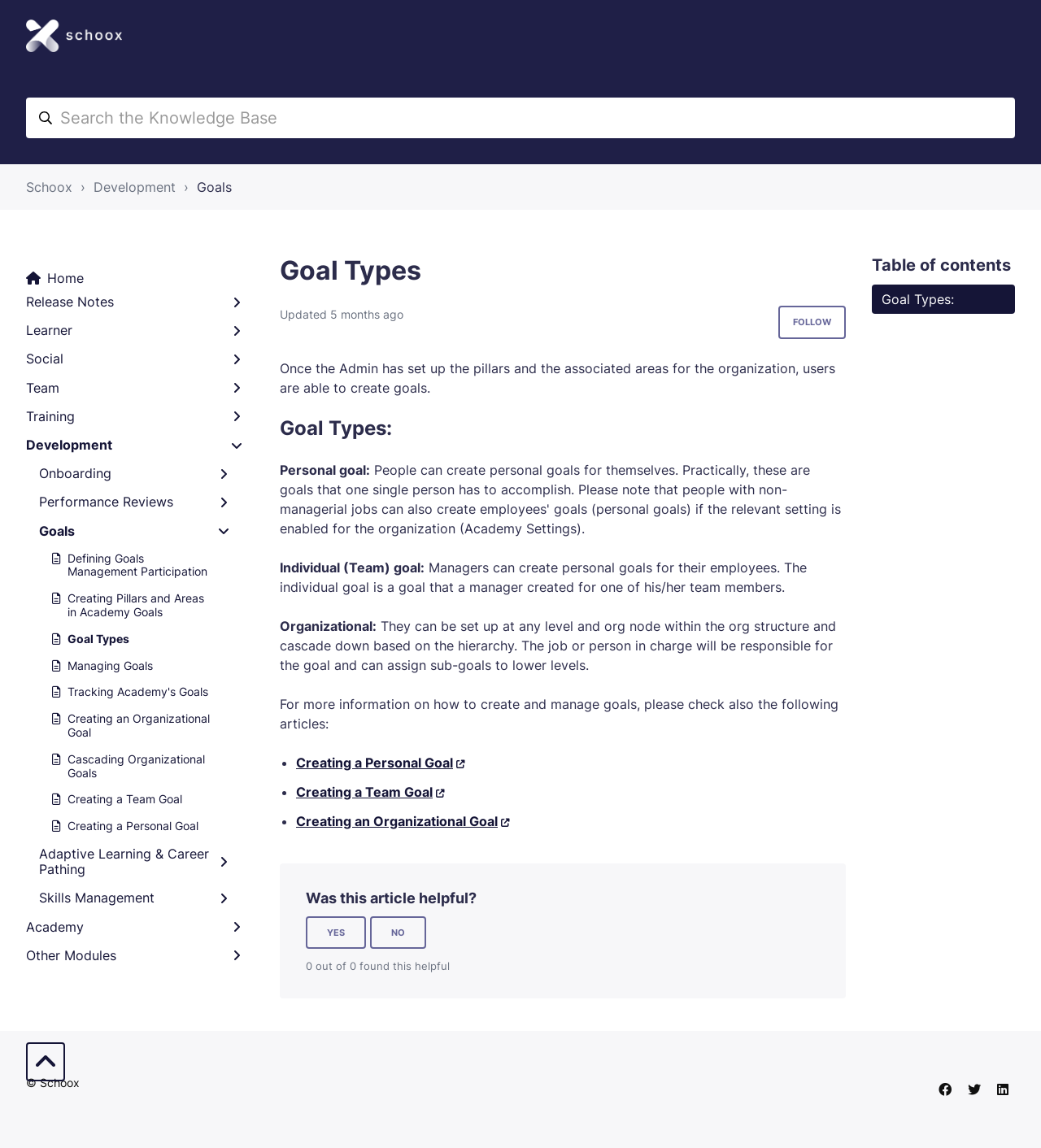Provide your answer in one word or a succinct phrase for the question: 
What is the purpose of setting up pillars and areas in Academy Goals?

To enable users to create goals